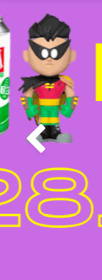Please examine the image and answer the question with a detailed explanation:
What is the price of the figurine?

The caption explicitly states that the numeric display shows the price, '$28.99', in bold yellow text against a bright purple background.